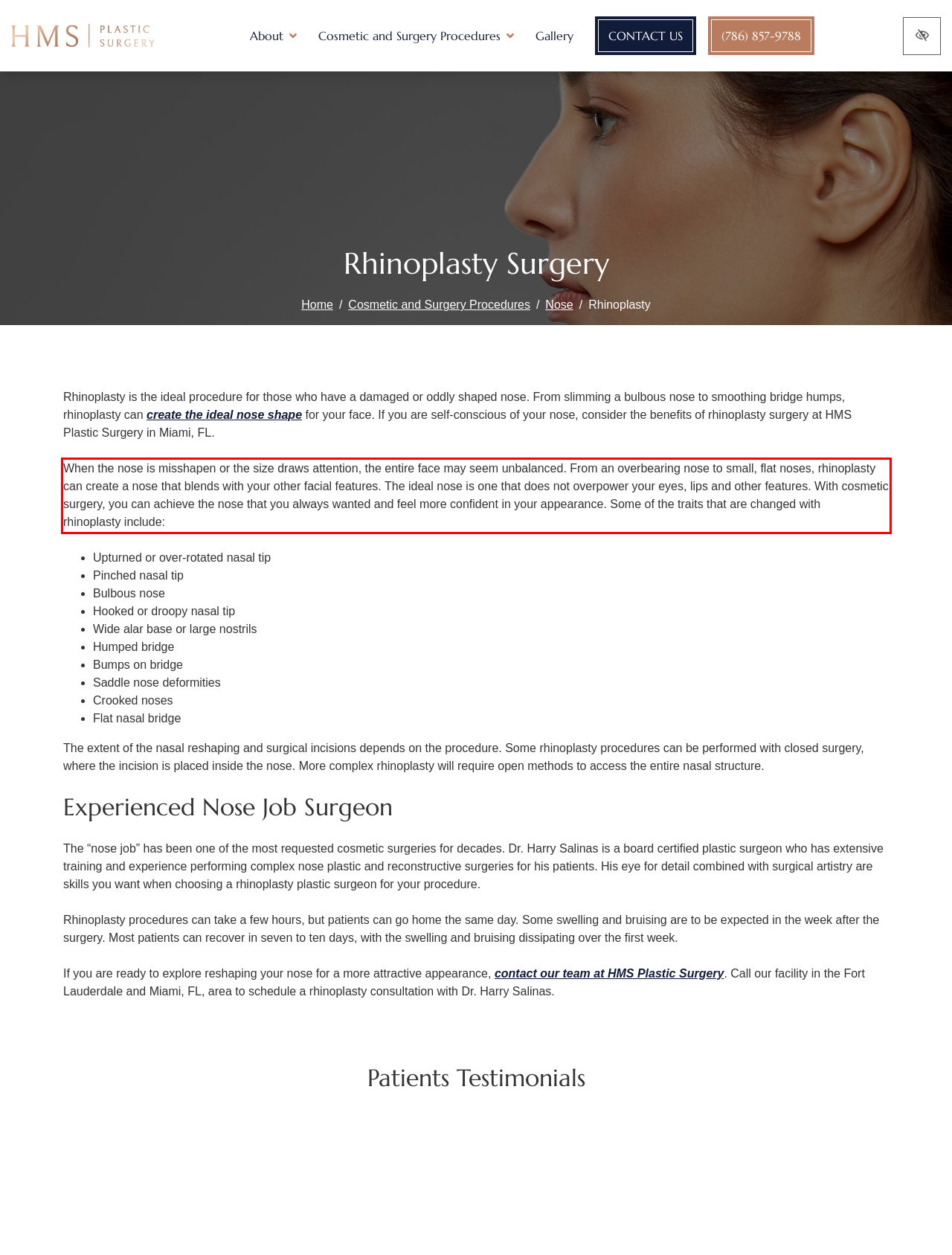Examine the webpage screenshot and use OCR to obtain the text inside the red bounding box.

When the nose is misshapen or the size draws attention, the entire face may seem unbalanced. From an overbearing nose to small, flat noses, rhinoplasty can create a nose that blends with your other facial features. The ideal nose is one that does not overpower your eyes, lips and other features. With cosmetic surgery, you can achieve the nose that you always wanted and feel more confident in your appearance. Some of the traits that are changed with rhinoplasty include: